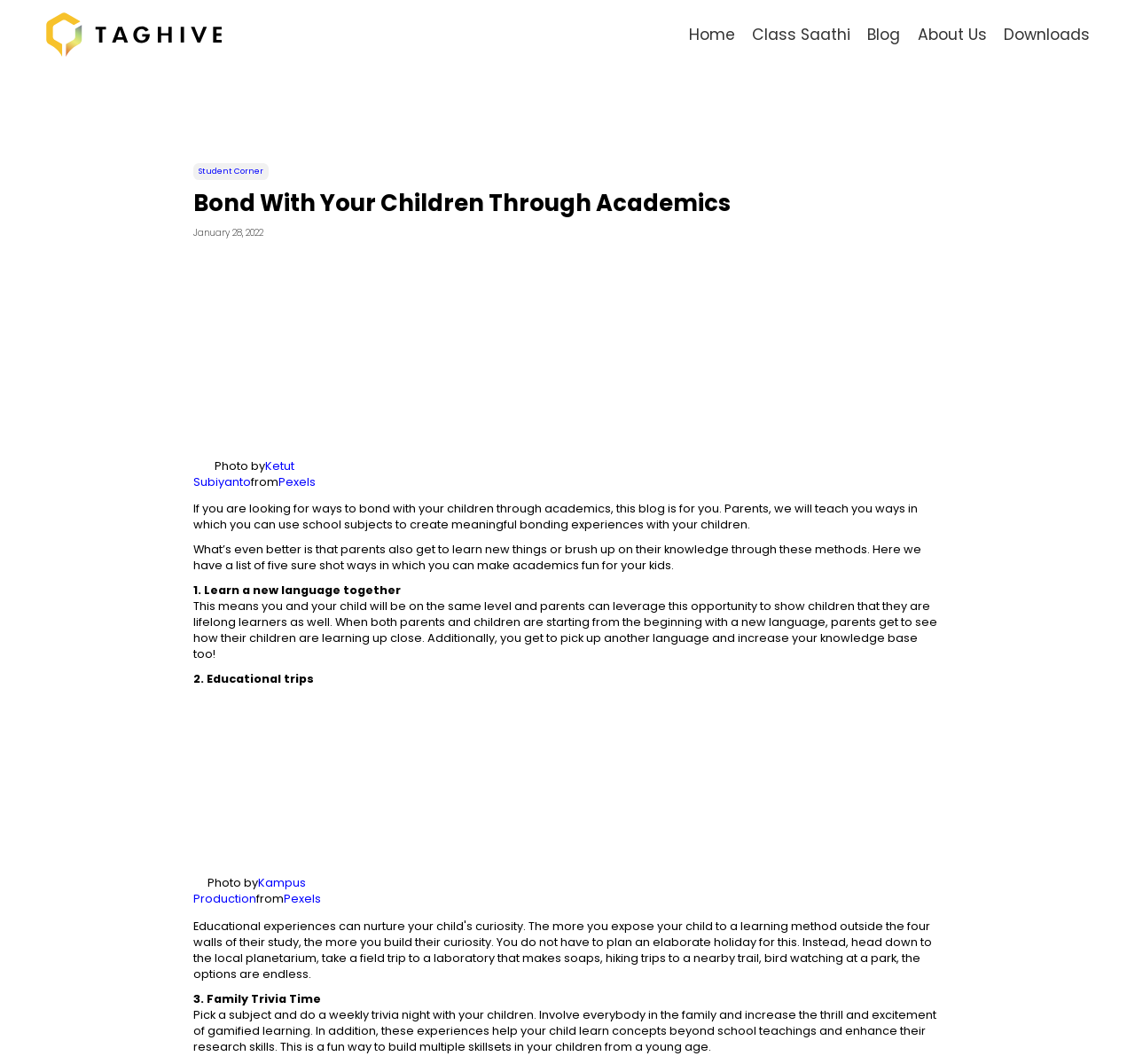What is the name of the platform mentioned?
From the image, provide a succinct answer in one word or a short phrase.

Class Saathi